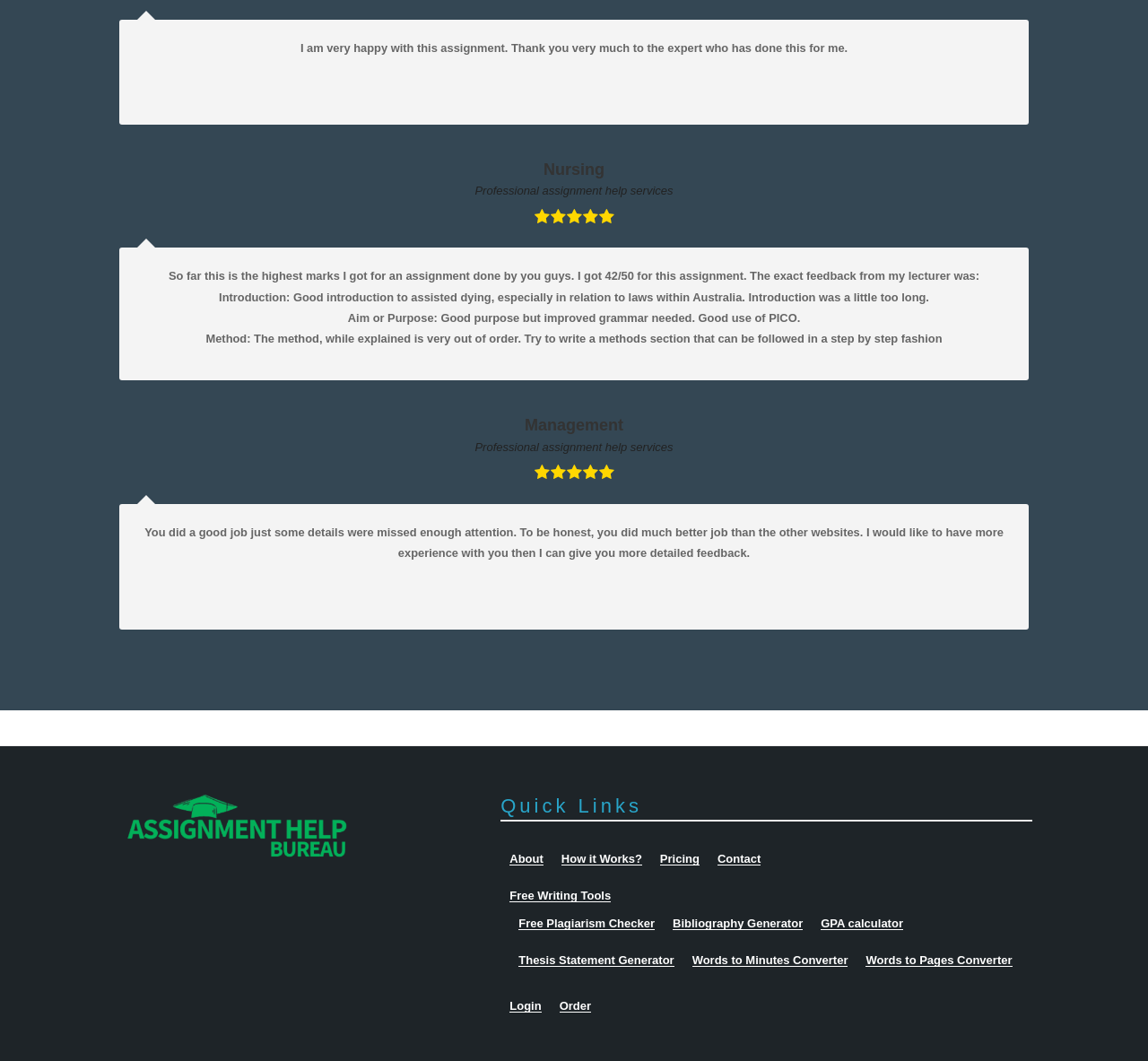Locate the bounding box coordinates of the clickable area to execute the instruction: "Click on 'Order' button". Provide the coordinates as four float numbers between 0 and 1, represented as [left, top, right, bottom].

[0.487, 0.941, 0.515, 0.954]